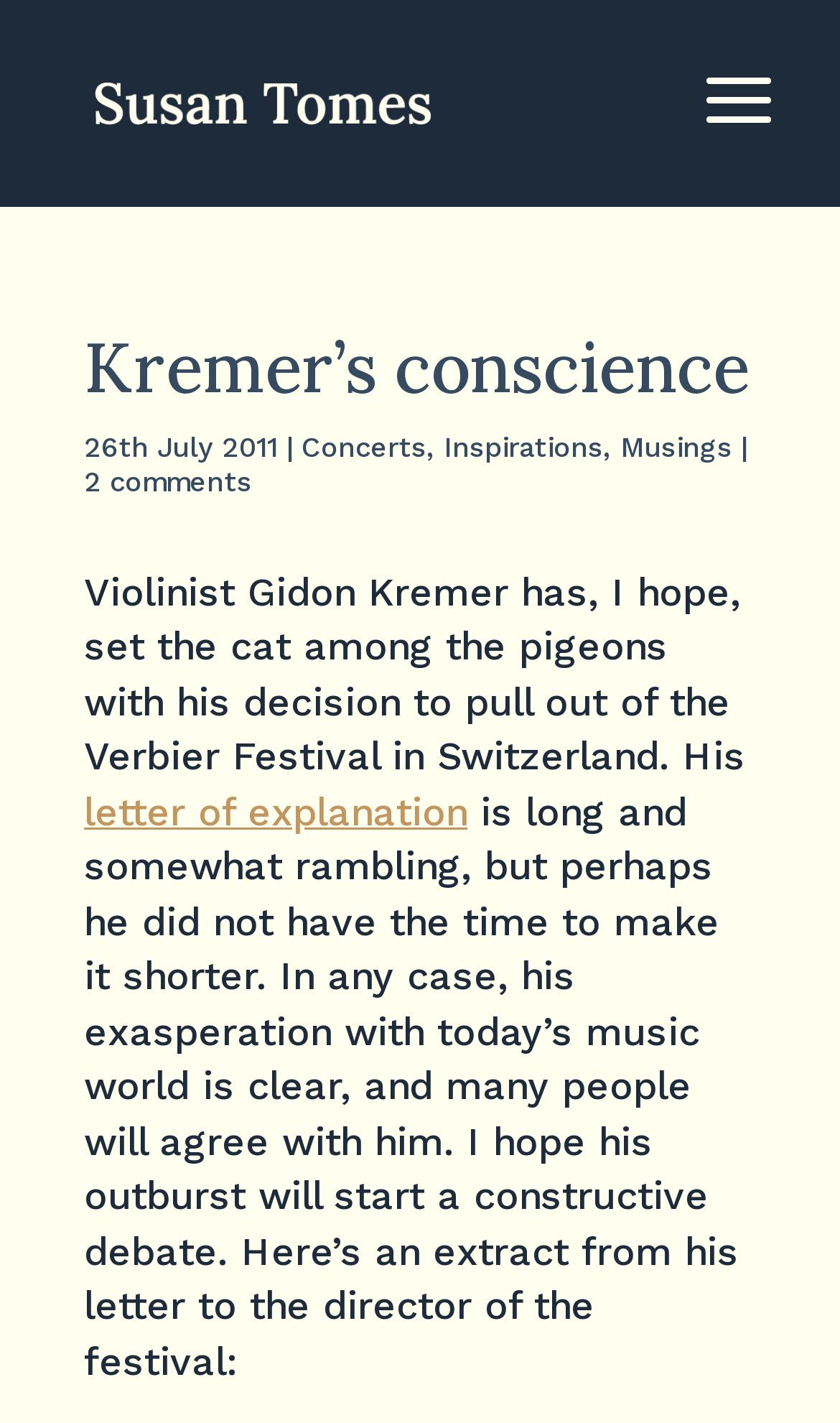Describe all significant elements and features of the webpage.

The webpage appears to be a blog post or article titled "Kremer's conscience" by Susan Tomes. At the top left of the page, there is a link to the author's name, accompanied by a small image of Susan Tomes. Below this, the title "Kremer's conscience" is prominently displayed in a heading.

To the right of the title, there is a series of links, including "Concerts", "Inspirations", and "Musings", separated by vertical lines. Below these links, there is a link to "2 comments", indicating that there are comments on the post.

The main content of the page is a block of text that discusses violinist Gidon Kremer's decision to pull out of the Verbier Festival in Switzerland. The text is divided into two paragraphs, with a link to Kremer's "letter of explanation" in the middle. The first paragraph sets the context for Kremer's decision, while the second paragraph quotes from his letter to the festival director.

Overall, the page has a simple and clean layout, with a focus on the text content. There are no images other than the small author image at the top.